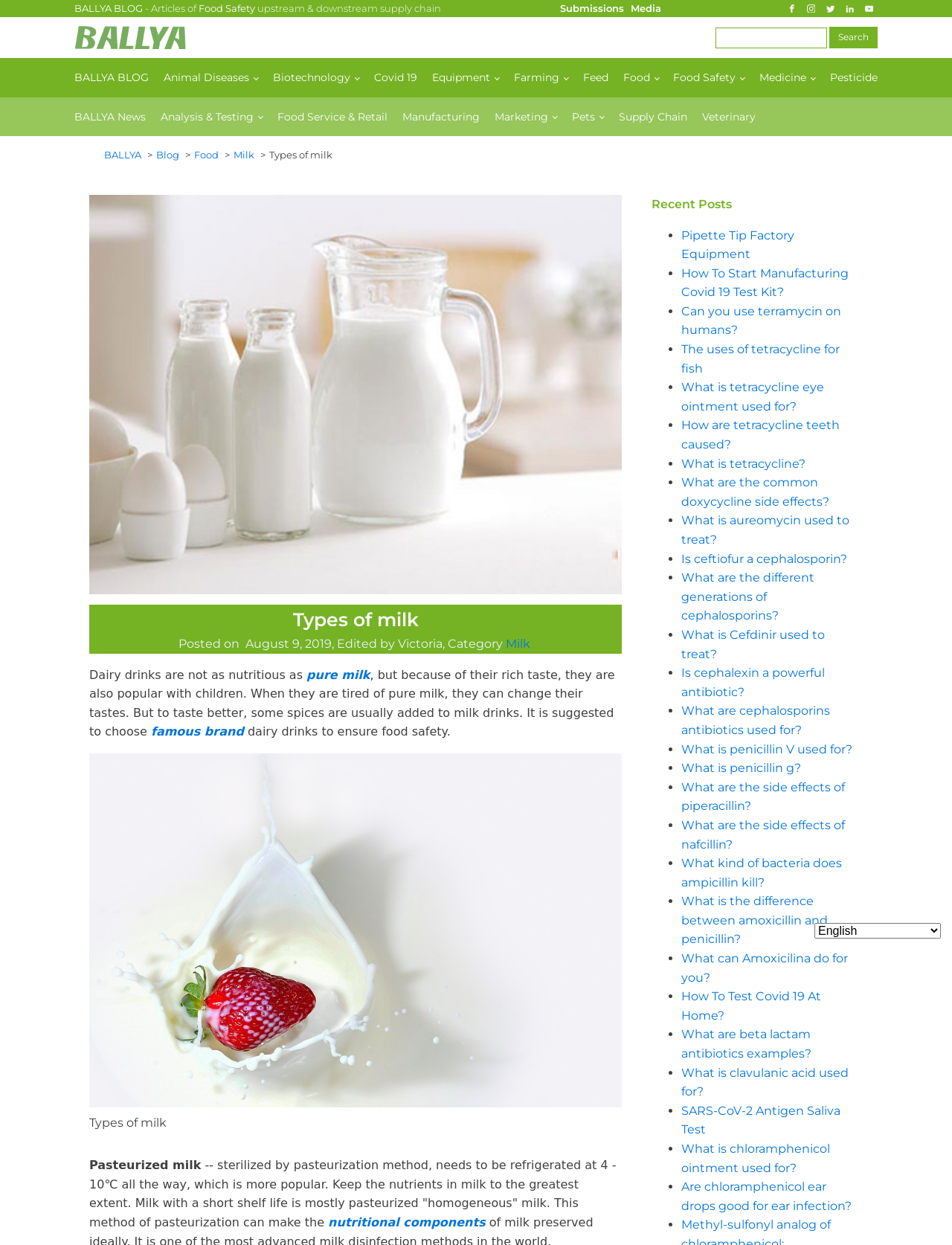Identify the headline of the webpage and generate its text content.

Types of milk